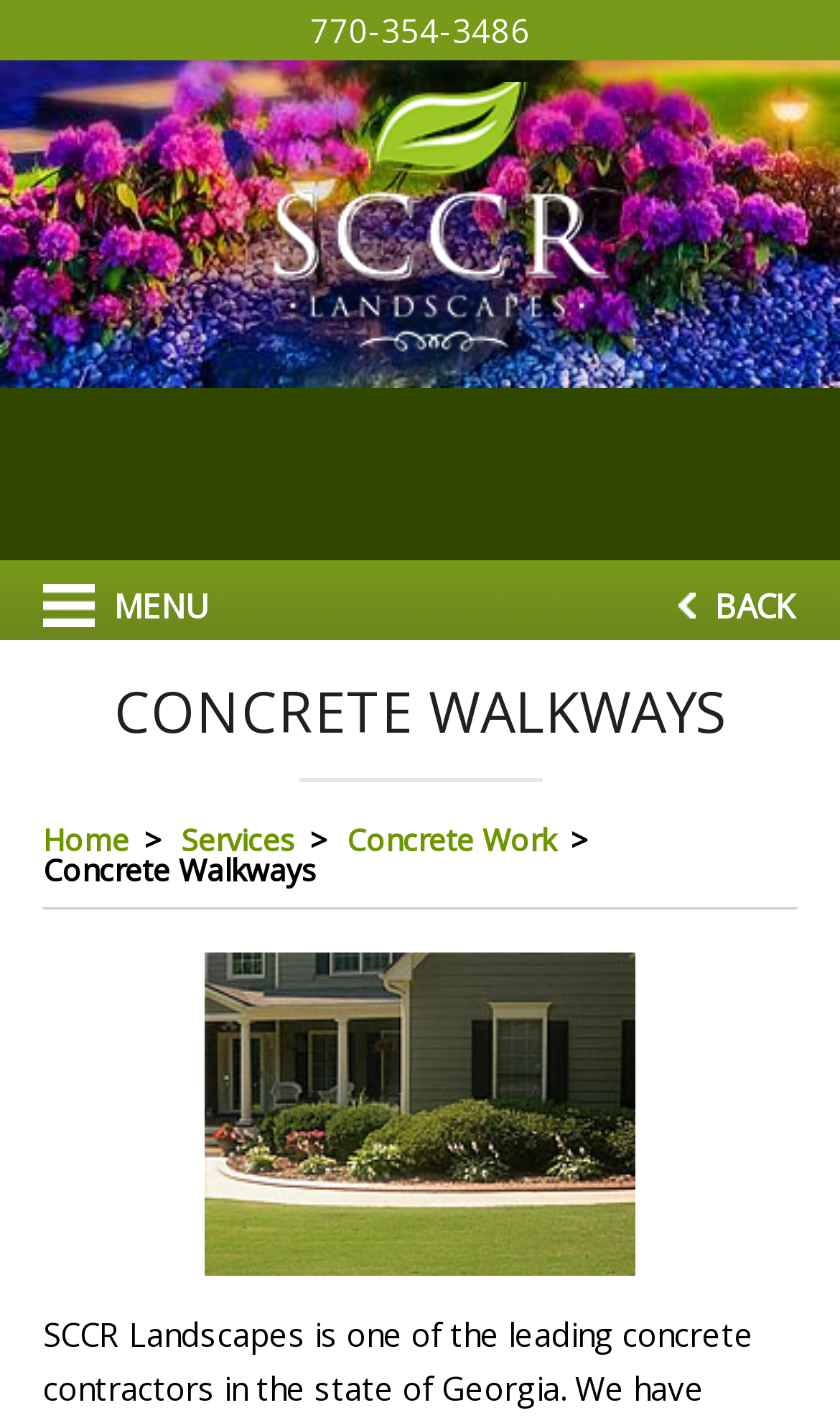Elaborate on the webpage's design and content in a detailed caption.

The webpage is about Concrete Walkways by SCCR Landscapes Inc, serving the greater Cumming, Dawsonville, Alpharetta, Johns Creek, and Buford, GA areas. 

At the top, there is a phone number "770-354-3486" and a logo image on the left side, with a navigation menu link on the right side. Below the navigation menu, there are two buttons, "Show Menu" and "Back", with their corresponding icons.

The main content area is divided into two sections. On the left side, there is a table layout with a heading "CONCRETE WALKWAYS" at the top. Below the heading, there are three links: "Home", "Services", and "Concrete Work". 

On the right side, there is a static text "Concrete Walkways" and a large image below it, which appears to be a photo of a concrete walkway with the caption "Concrete Walkways Cumming, GA".